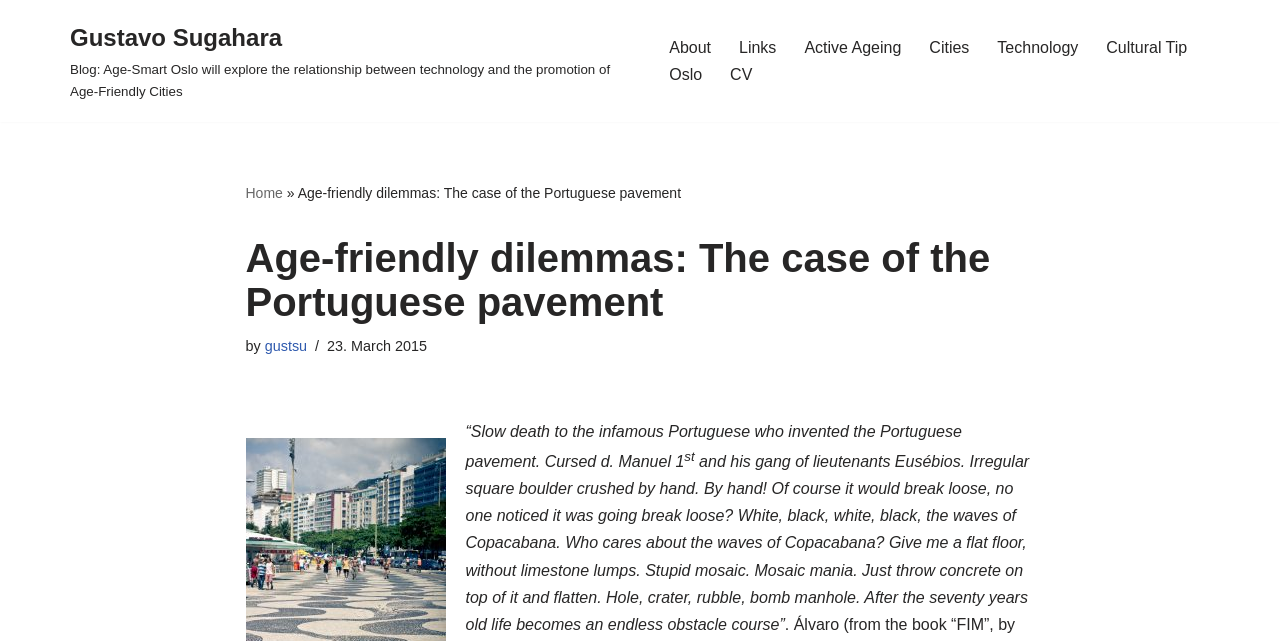Please determine the bounding box coordinates for the element that should be clicked to follow these instructions: "Visit Gustavo Sugahara's blog homepage".

[0.055, 0.028, 0.496, 0.162]